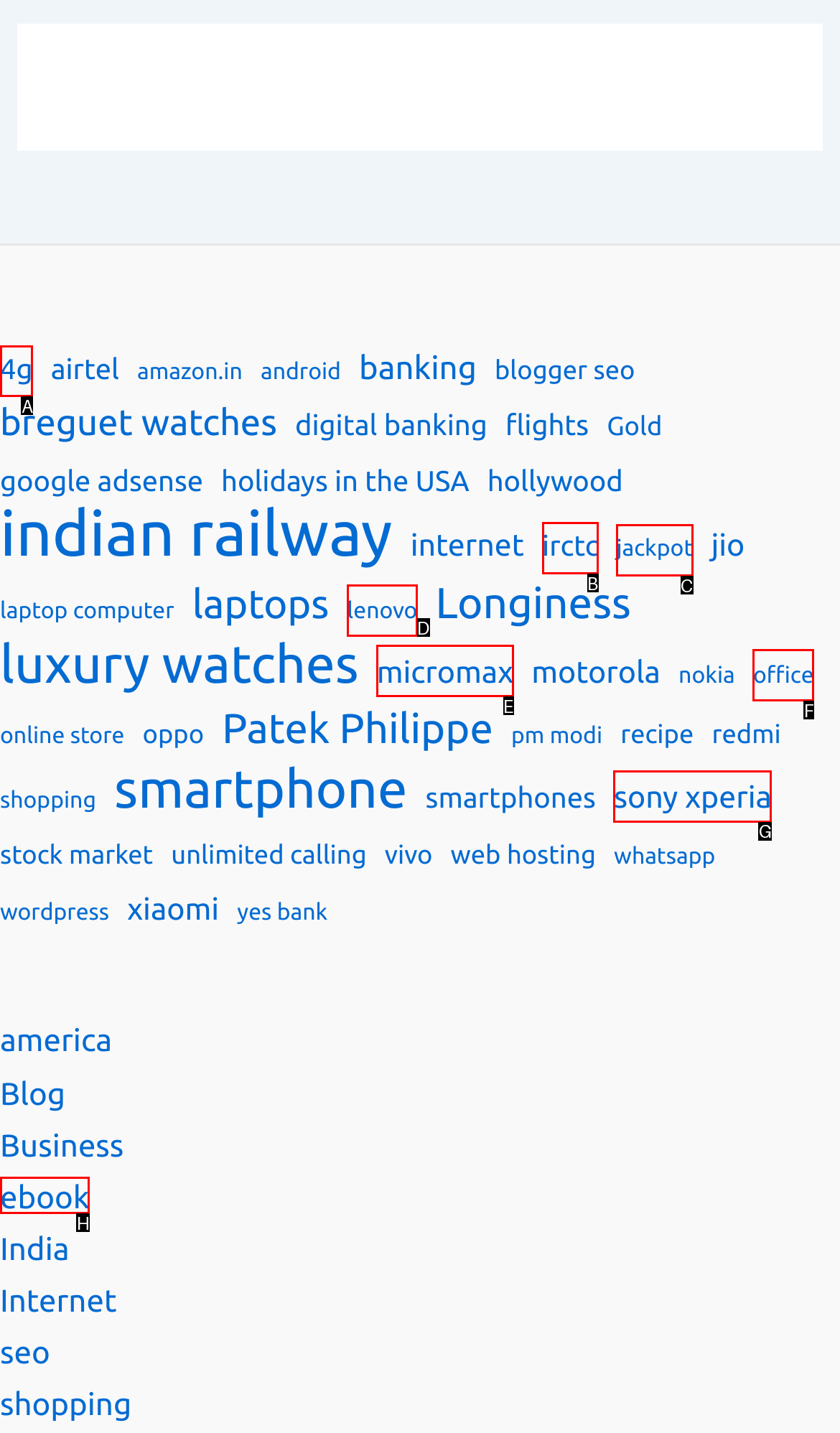Select the letter of the UI element you need to click to complete this task: Click on '4g' link.

A